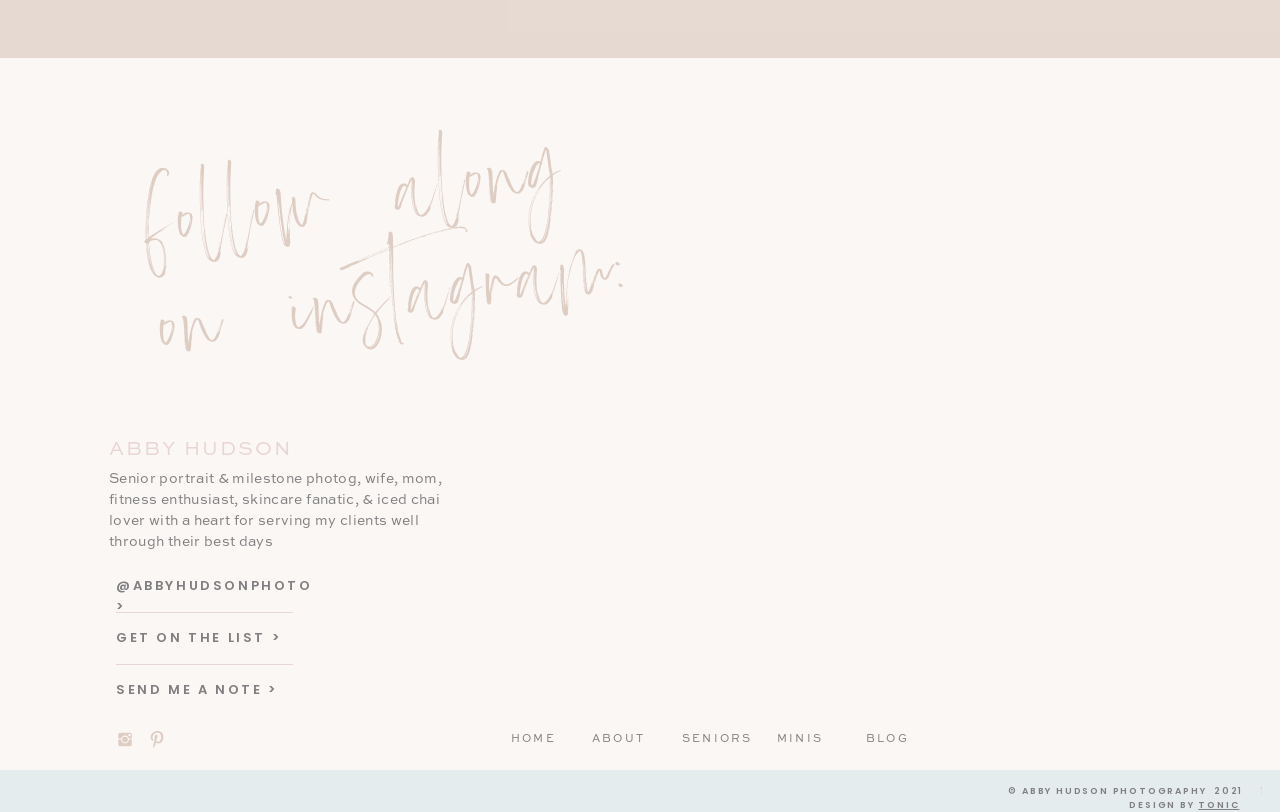Please specify the bounding box coordinates of the clickable section necessary to execute the following command: "View the 'SENIORS' page".

[0.533, 0.9, 0.577, 0.929]